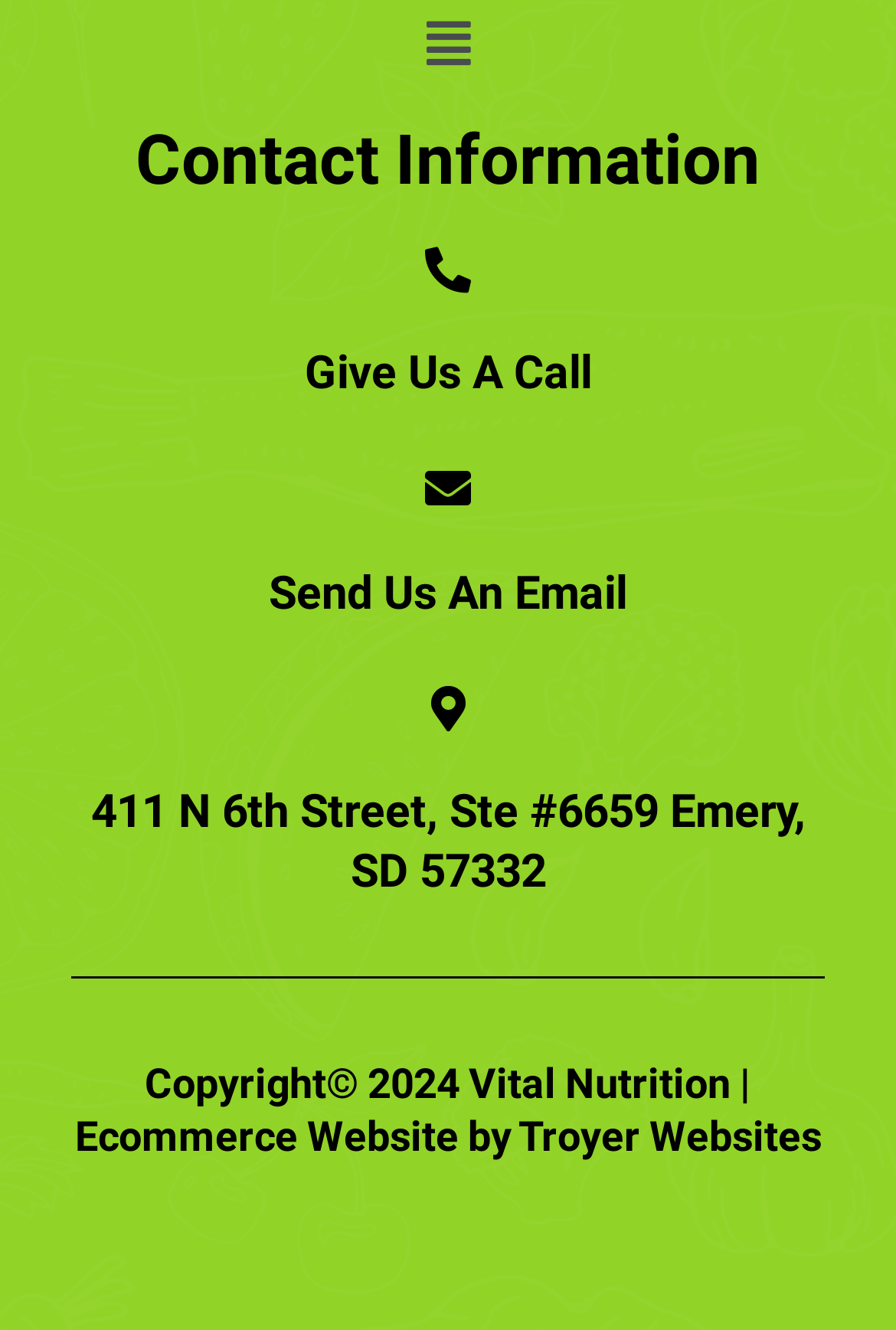Use a single word or phrase to answer the question: 
Who designed the Ecommerce Website?

Troyer Websites